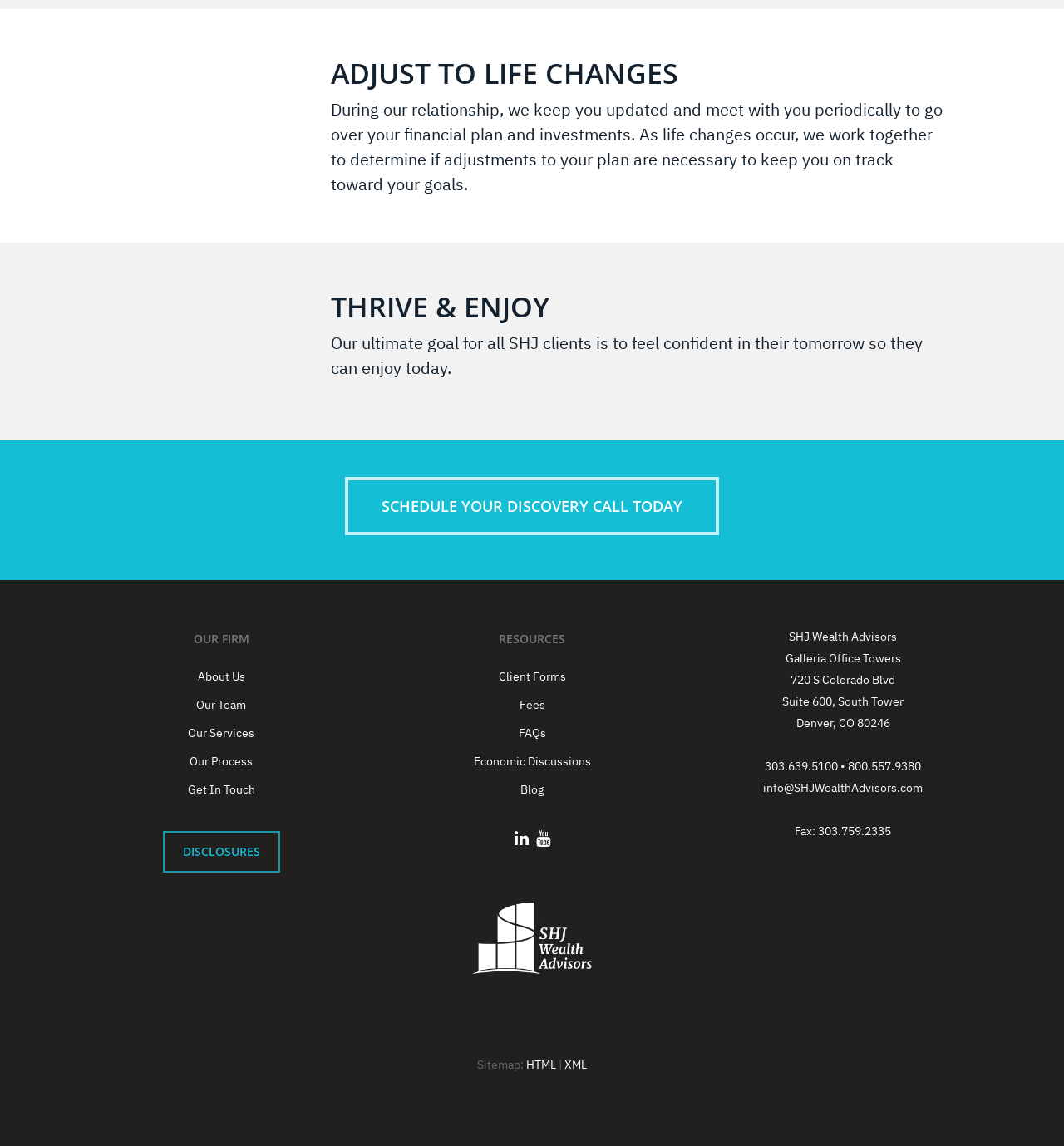Utilize the information from the image to answer the question in detail:
How many links are there under 'OUR FIRM'?

Under the 'OUR FIRM' heading, there are 5 links: 'About Us', 'Our Team', 'Our Services', 'Our Process', and 'Get In Touch'.